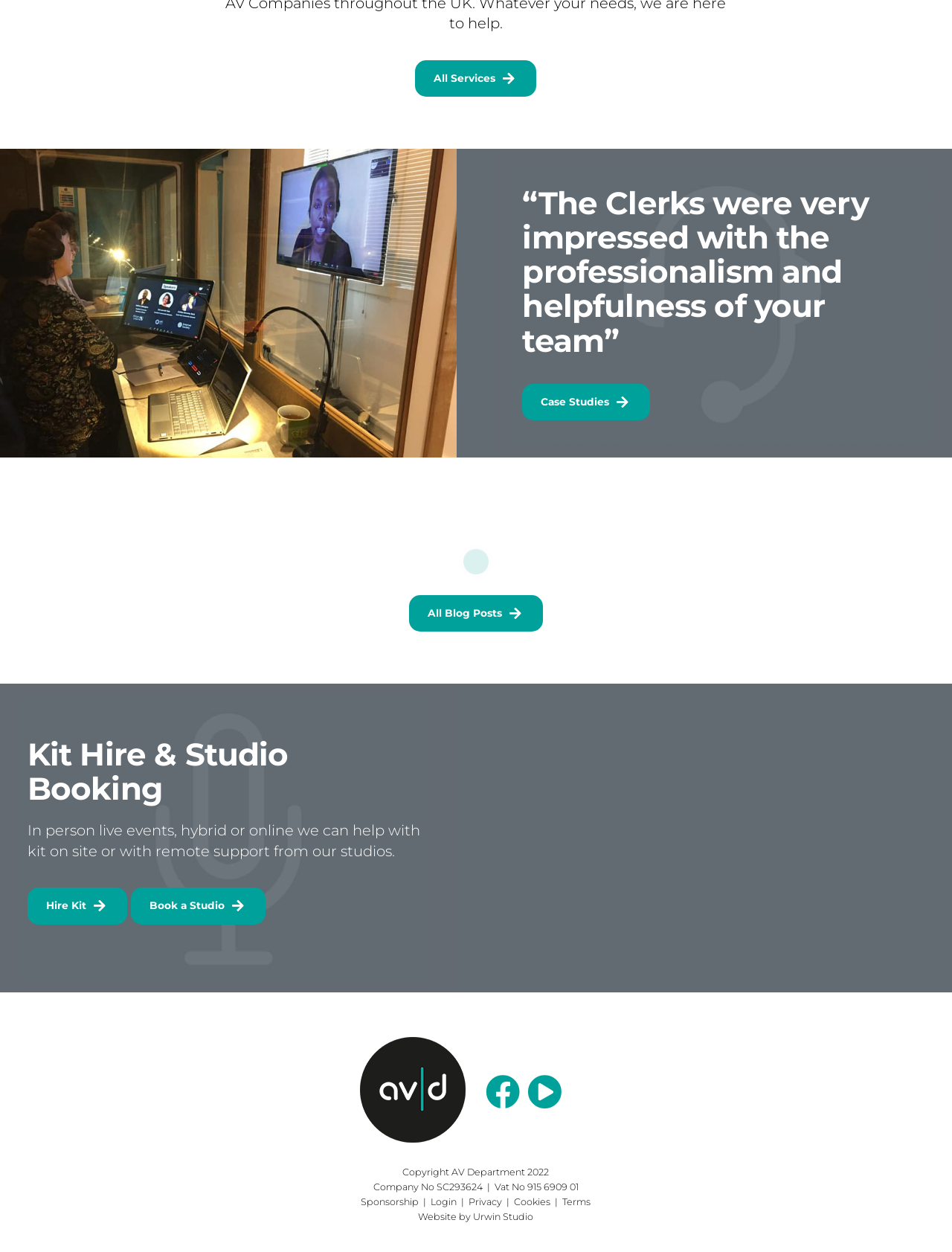What is the company's service mentioned at the top?
Provide a well-explained and detailed answer to the question.

The top link on the webpage has an OCR text 'All Services' with an icon, indicating that the company provides various services.